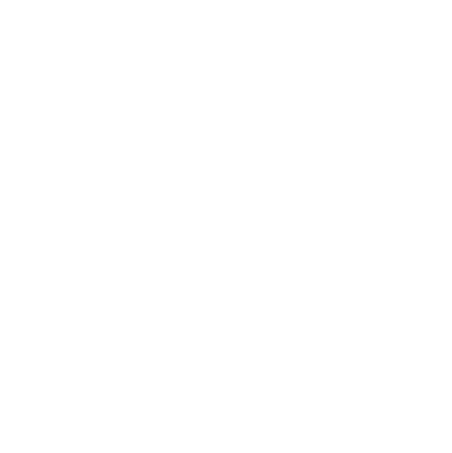Give a thorough and detailed caption for the image.

The image illustrates a decorative graphic element related to the topic of winter gardening tips, specifically highlighting advice for maintaining a home and garden during the colder months. This visual accompanies the article titled "6 Winter Season Tips For Your Home And Garden," serving as an engaging focal point that complements the written content. The graphic likely symbolizes key themes of the article, such as care for plants in winter, seasonal landscaping ideas, or home maintenance strategies suitable for the colder climate. Overall, this image enhances the reader's understanding and interest in the subject matter presented in the accompanying text.